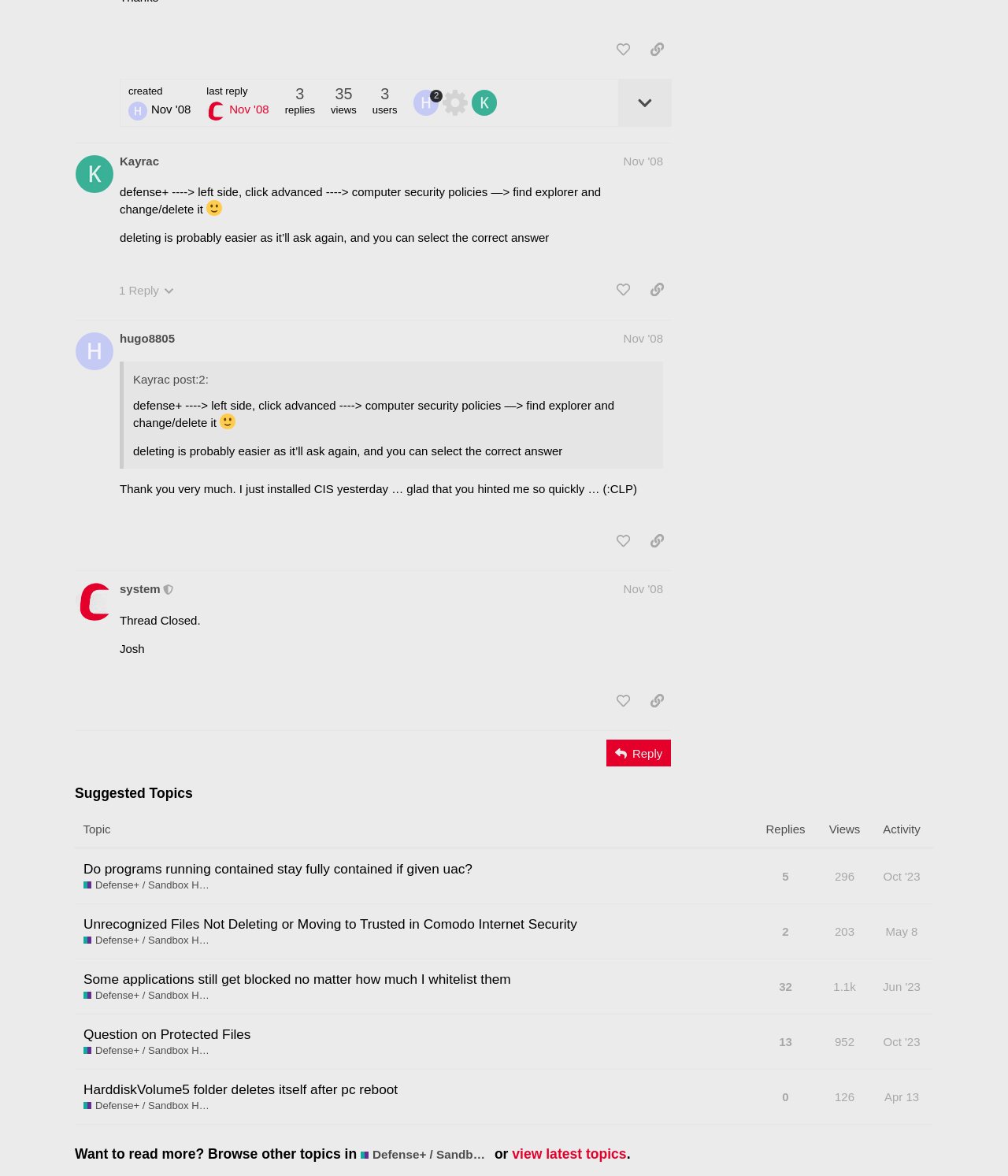Identify the bounding box coordinates for the UI element mentioned here: "Nov '08". Provide the coordinates as four float values between 0 and 1, i.e., [left, top, right, bottom].

[0.618, 0.131, 0.658, 0.142]